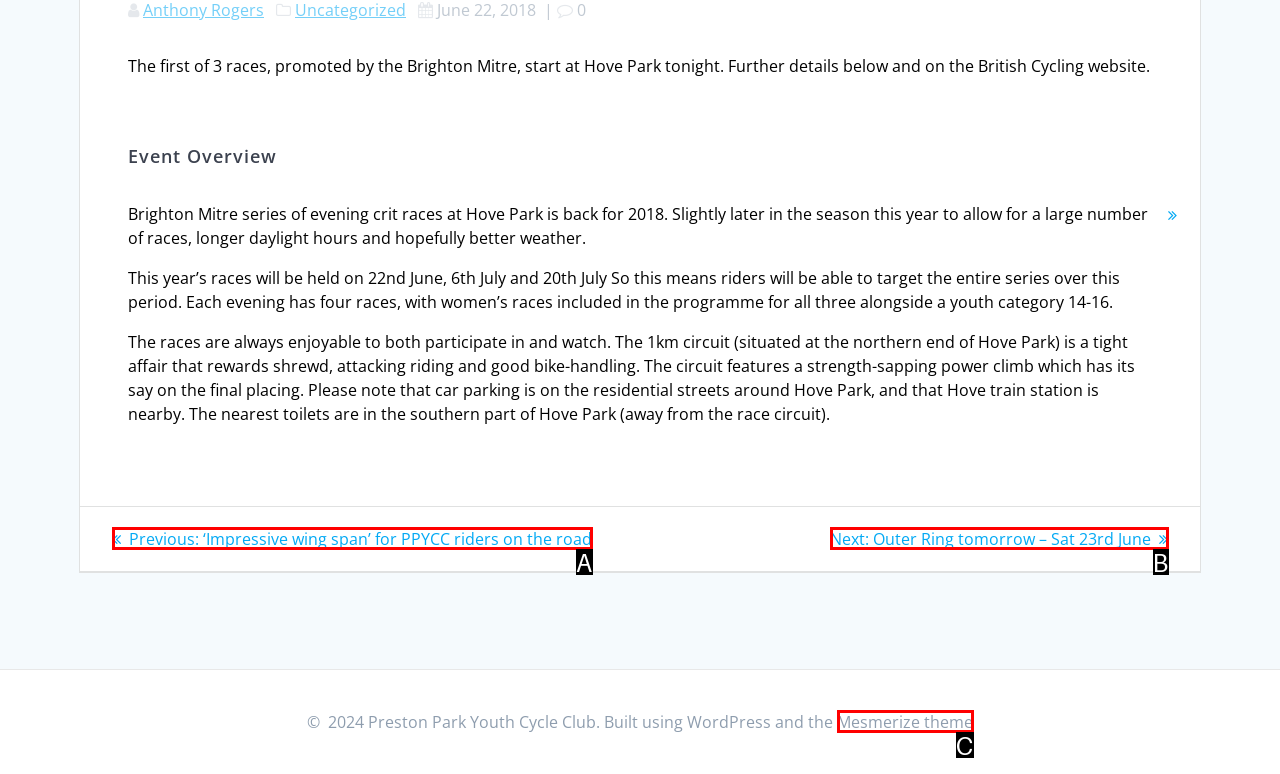Find the HTML element that corresponds to the description: Mesmerize theme. Indicate your selection by the letter of the appropriate option.

C